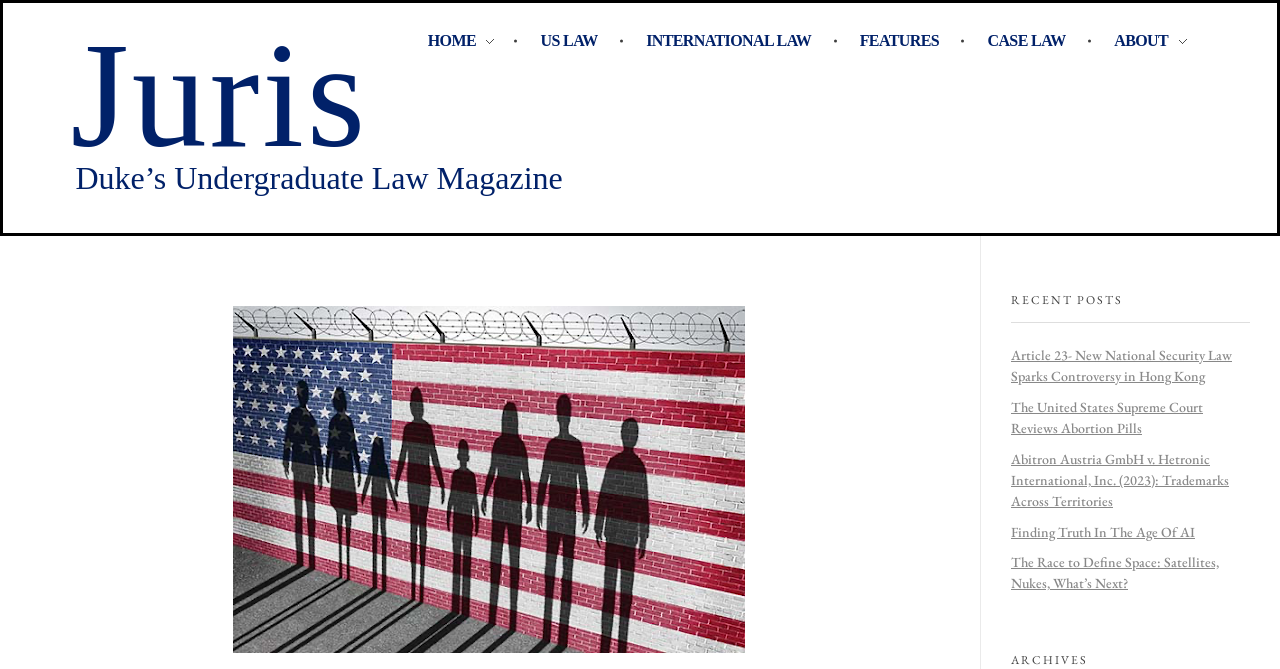Determine the bounding box coordinates of the element that should be clicked to execute the following command: "go to home page".

[0.334, 0.042, 0.406, 0.08]